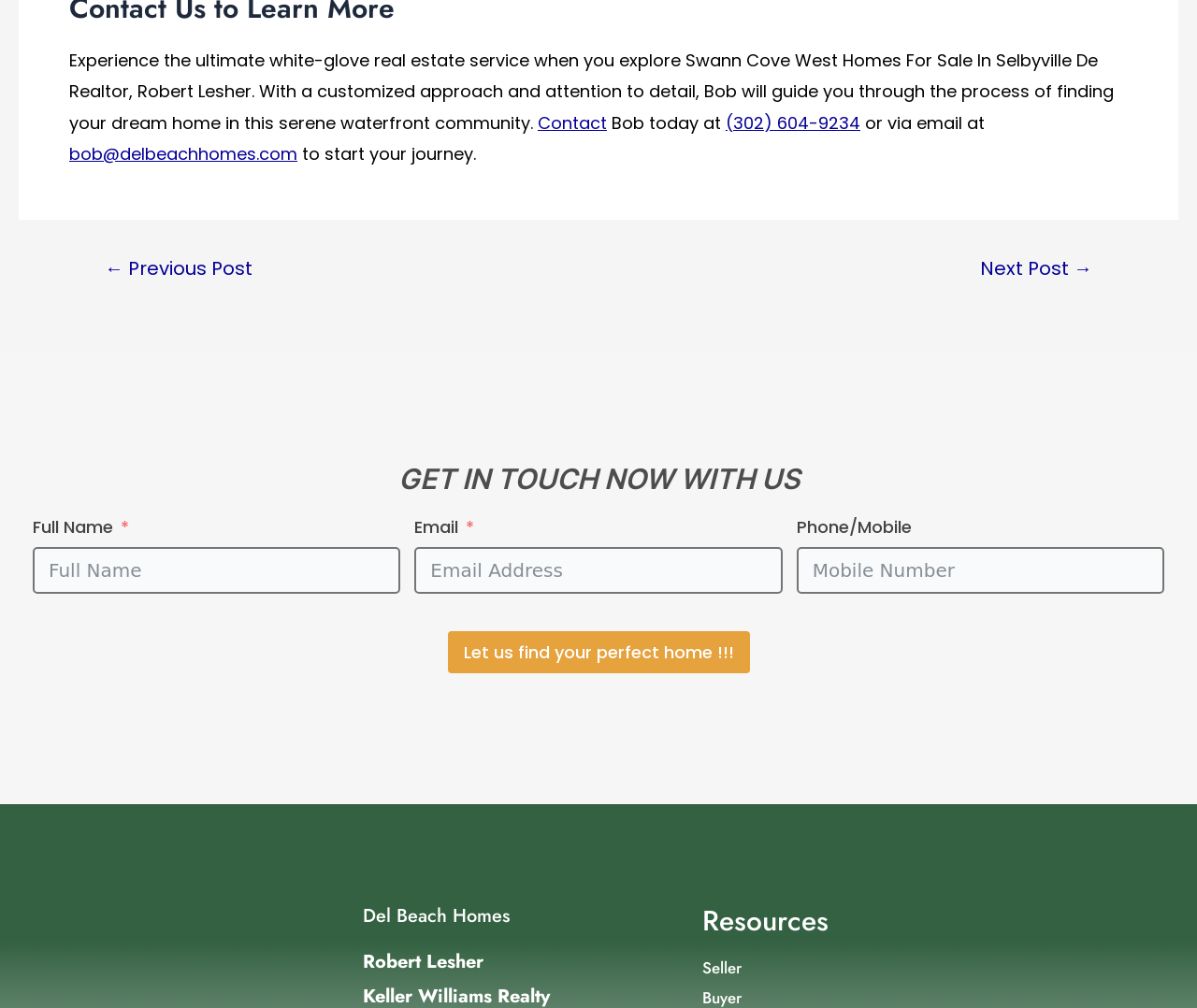What is the purpose of the form at the bottom?
Give a comprehensive and detailed explanation for the question.

The form at the bottom of the webpage, labeled as 'Footer Form', is used to get in touch with the real estate agent or the website owner, as indicated by the heading 'GET IN TOUCH NOW WITH US' and the button 'Let us find your perfect home!!!'.